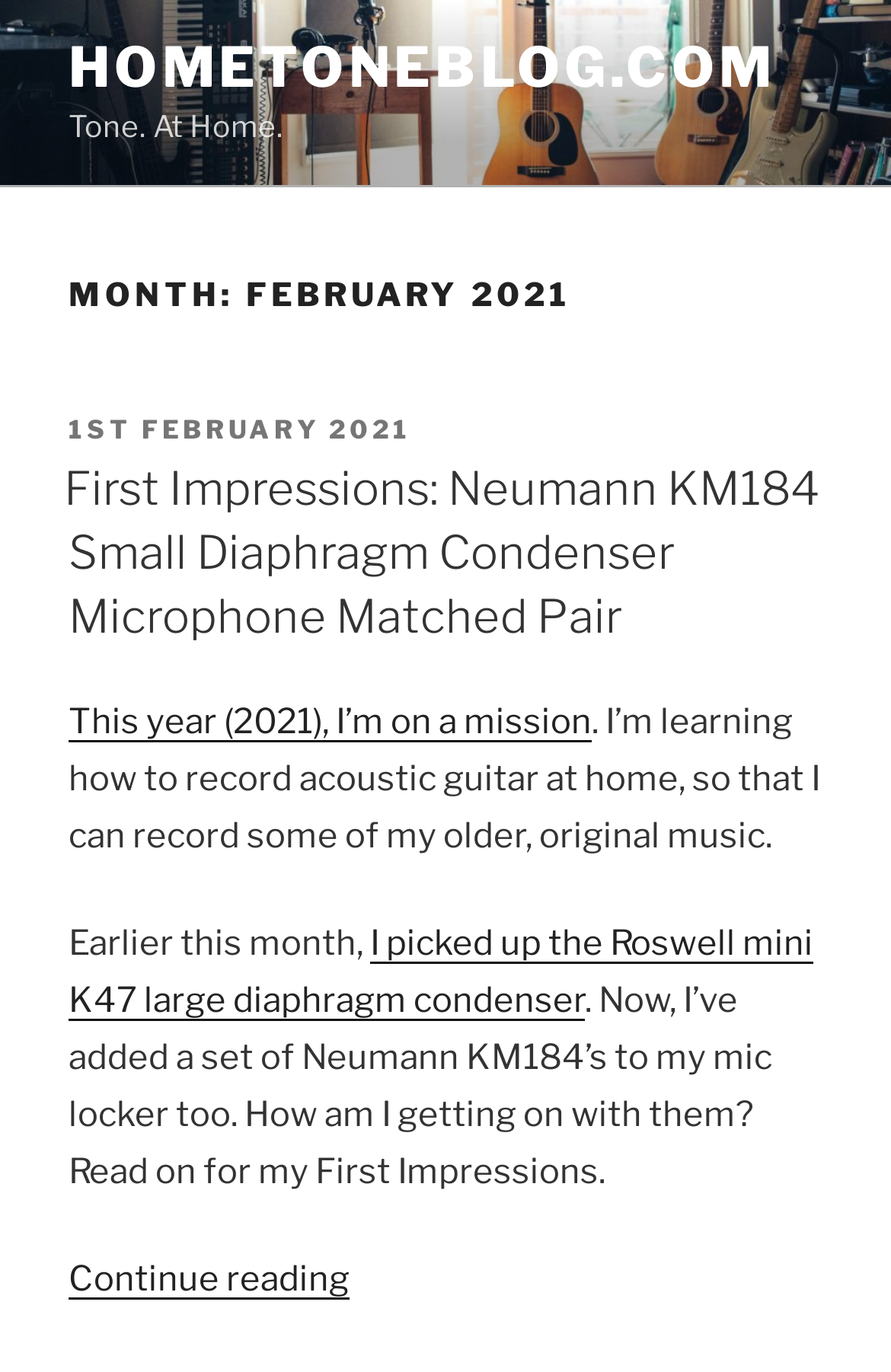Illustrate the webpage's structure and main components comprehensively.

The webpage appears to be a blog post from February 2021 on HomeToneBlog.com. At the top, there is a link to the website's homepage, "HOMETONEBLOG.COM", and a static text "Tone. At Home." to the right of it. Below these elements, there is a heading "MONTH: FEBRUARY 2021" that spans most of the width of the page.

Under the heading, there is a section with a "POSTED ON" label, followed by a link to the specific date "1ST FEBRUARY 2021". Next to this link, there is a heading "First Impressions: Neumann KM184 Small Diaphragm Condenser Microphone Matched Pair" that takes up most of the width of the page.

Below this heading, there is a paragraph of text that starts with "This year (2021), I’m on a mission..." and continues to describe the author's goal of learning to record acoustic guitar at home. The text is followed by a link to a related blog post about the Roswell mini K47 large diaphragm condenser microphone.

Further down, there is another paragraph of text that starts with "Earlier this month..." and discusses the author's experience with the Neumann KM184 microphones. This text is followed by a link to continue reading the full blog post "First Impressions: Neumann KM184 Small Diaphragm Condenser Microphone Matched Pair".